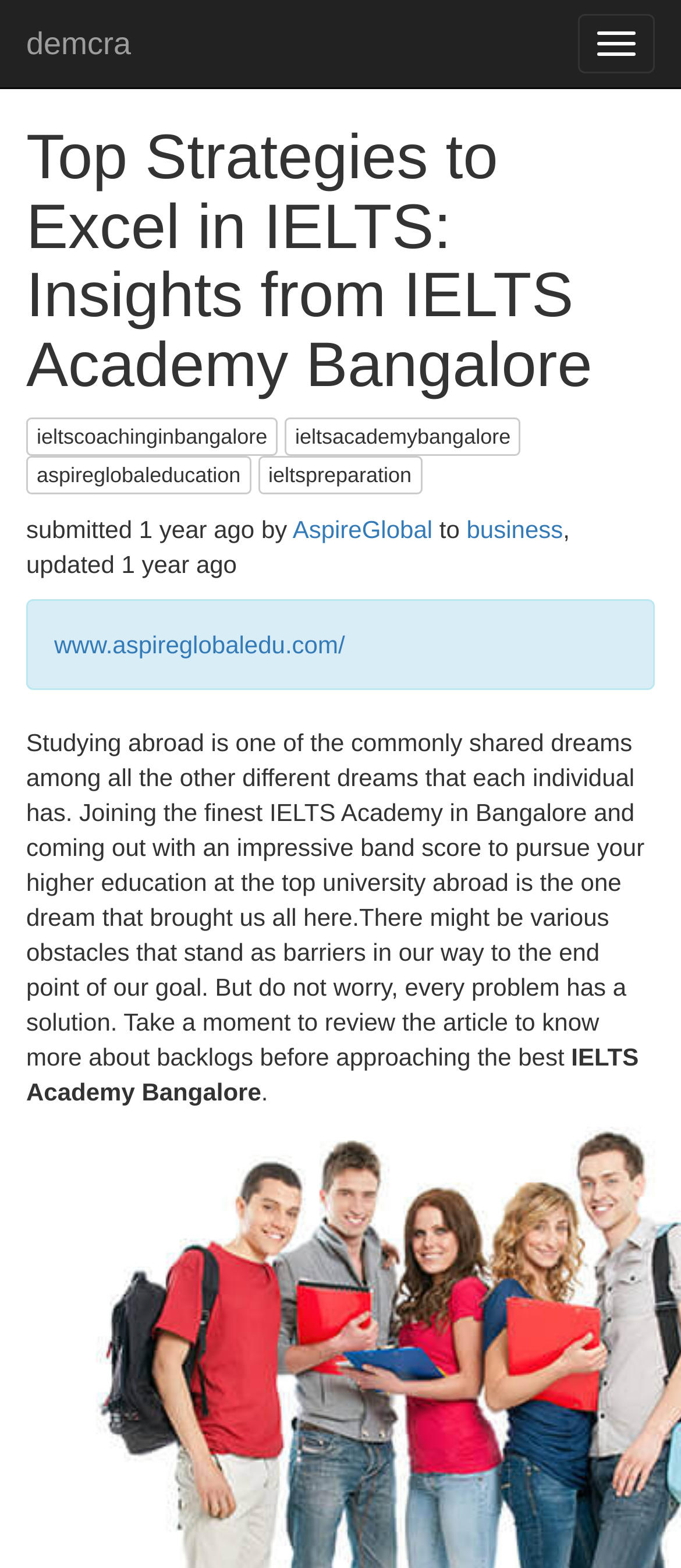Identify and provide the title of the webpage.

Top Strategies to Excel in IELTS: Insights from IELTS Academy Bangalore